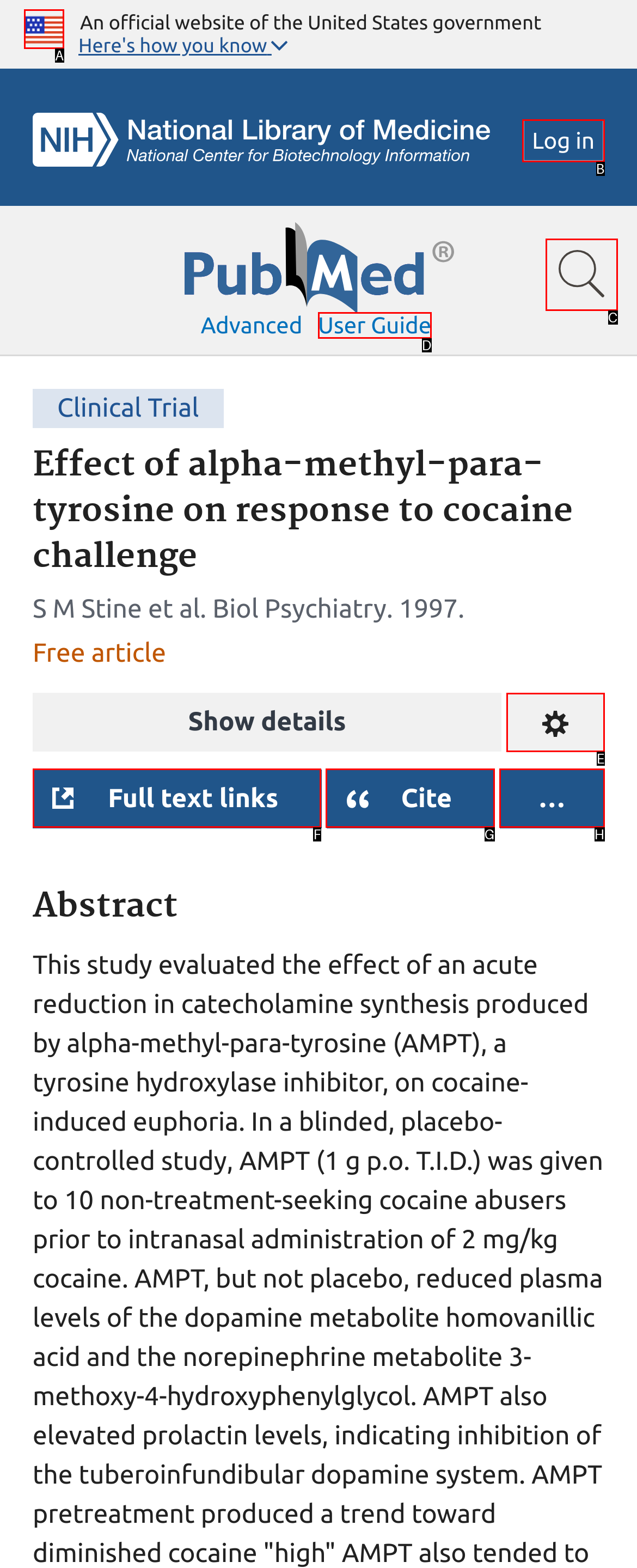From the given options, tell me which letter should be clicked to complete this task: Click the U.S. flag image
Answer with the letter only.

A